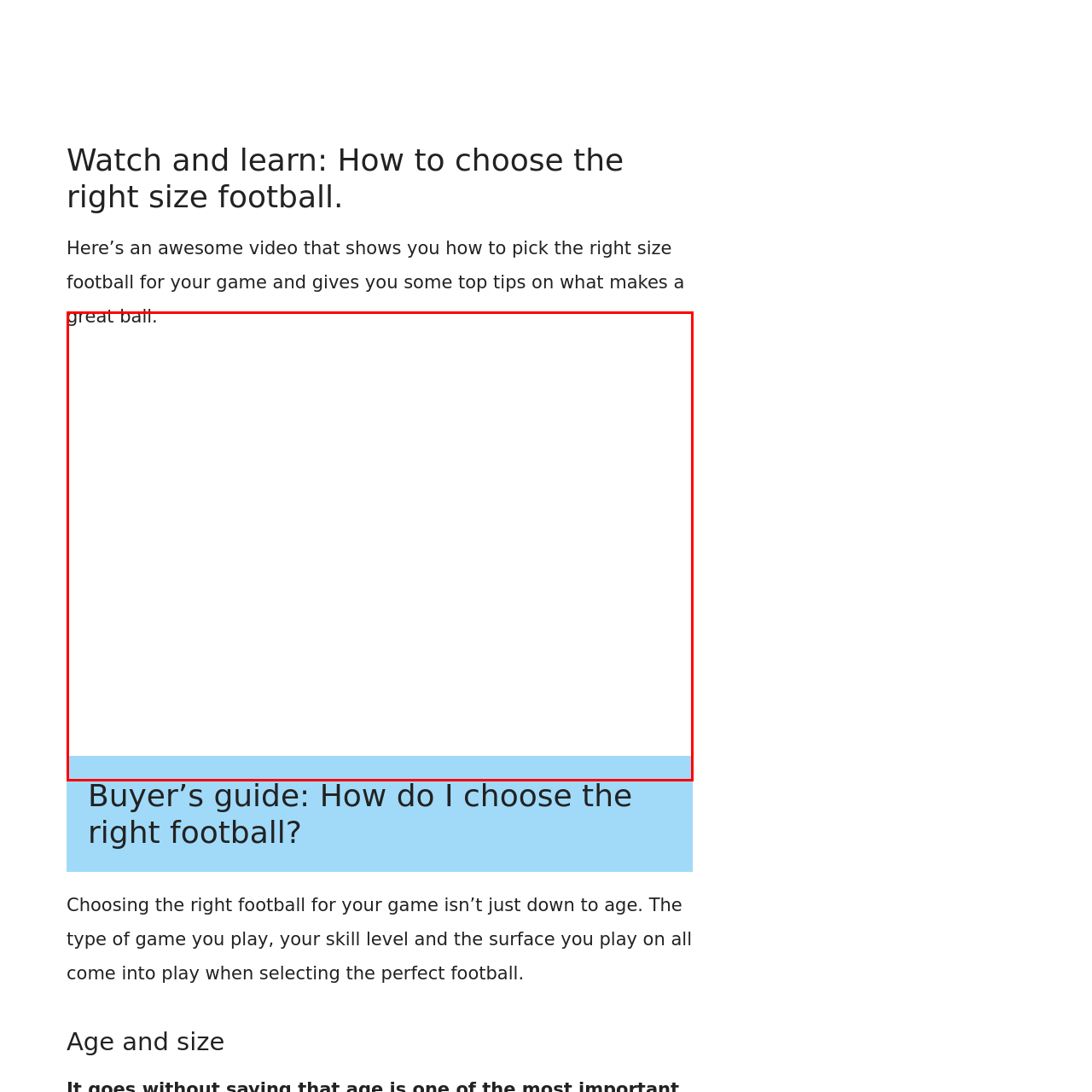Thoroughly describe the scene captured inside the red-bordered image.

The image features a thumbnail from the video titled "HOW TO CHOOSE THE RIGHT SIZE FOOTBALL | Unisport Uncut Ep. 53." This visually engaging content serves as an introduction to a tutorial designed to help viewers understand the factors involved in selecting the appropriate size football for their needs. Accompanying the video, there are informative insights that highlight crucial tips for making the right choice, ensuring that players can find a football that best suits their gameplay and personal preferences.